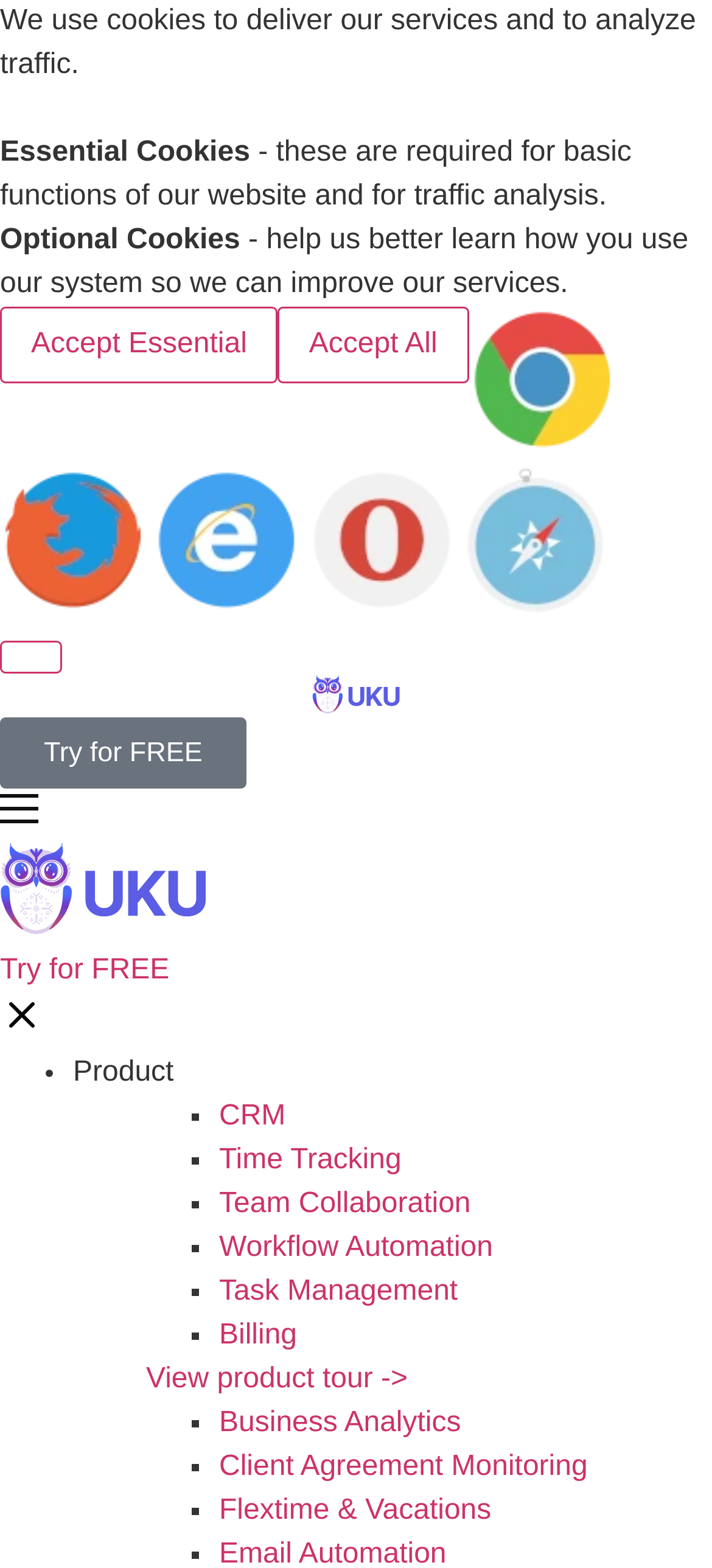Specify the bounding box coordinates of the area to click in order to follow the given instruction: "View product tour."

[0.205, 0.87, 0.573, 0.889]